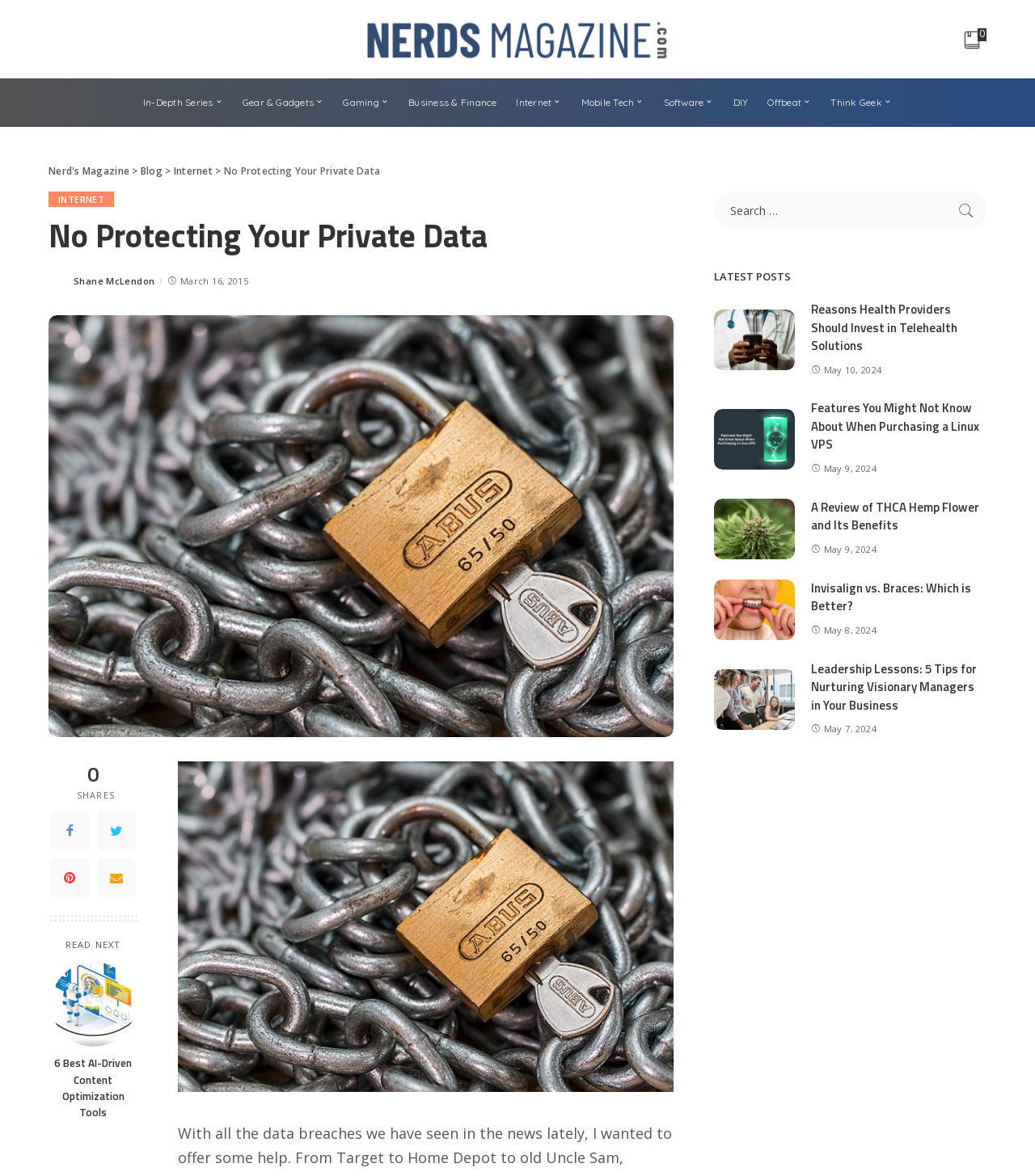Determine the bounding box coordinates of the region to click in order to accomplish the following instruction: "Click the 'Home' link". Provide the coordinates as four float numbers between 0 and 1, specifically [left, top, right, bottom].

None